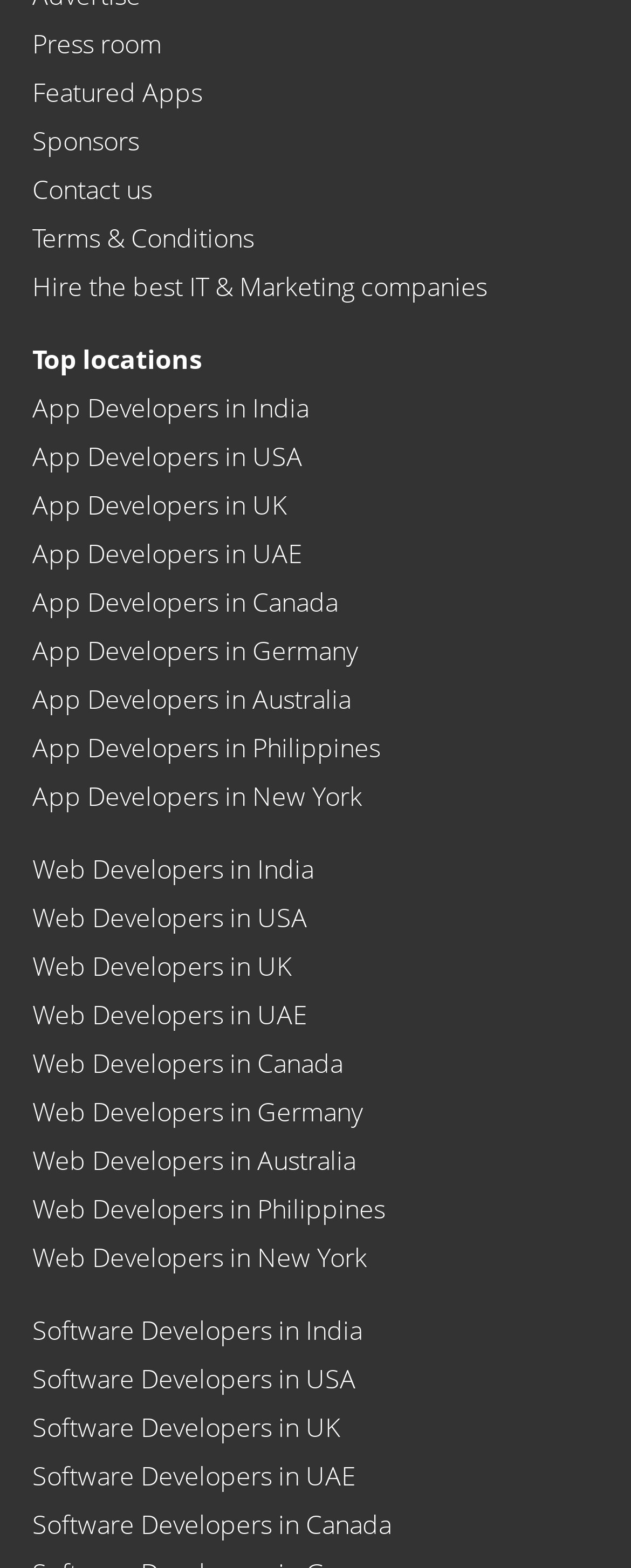Please locate the bounding box coordinates of the element that needs to be clicked to achieve the following instruction: "Explore top locations". The coordinates should be four float numbers between 0 and 1, i.e., [left, top, right, bottom].

[0.051, 0.218, 0.321, 0.24]